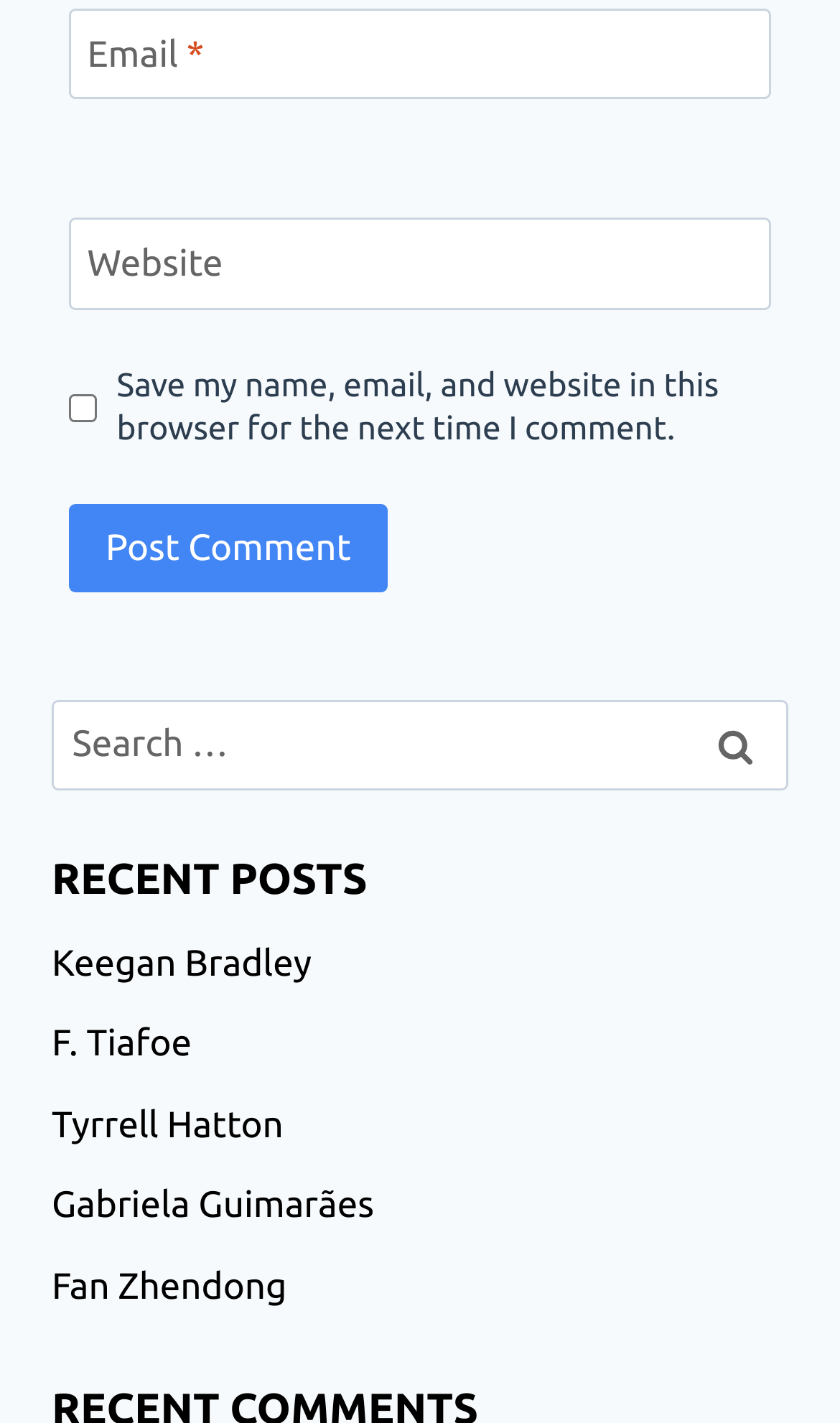Can you find the bounding box coordinates for the element to click on to achieve the instruction: "Search for something"?

[0.062, 0.491, 0.938, 0.556]